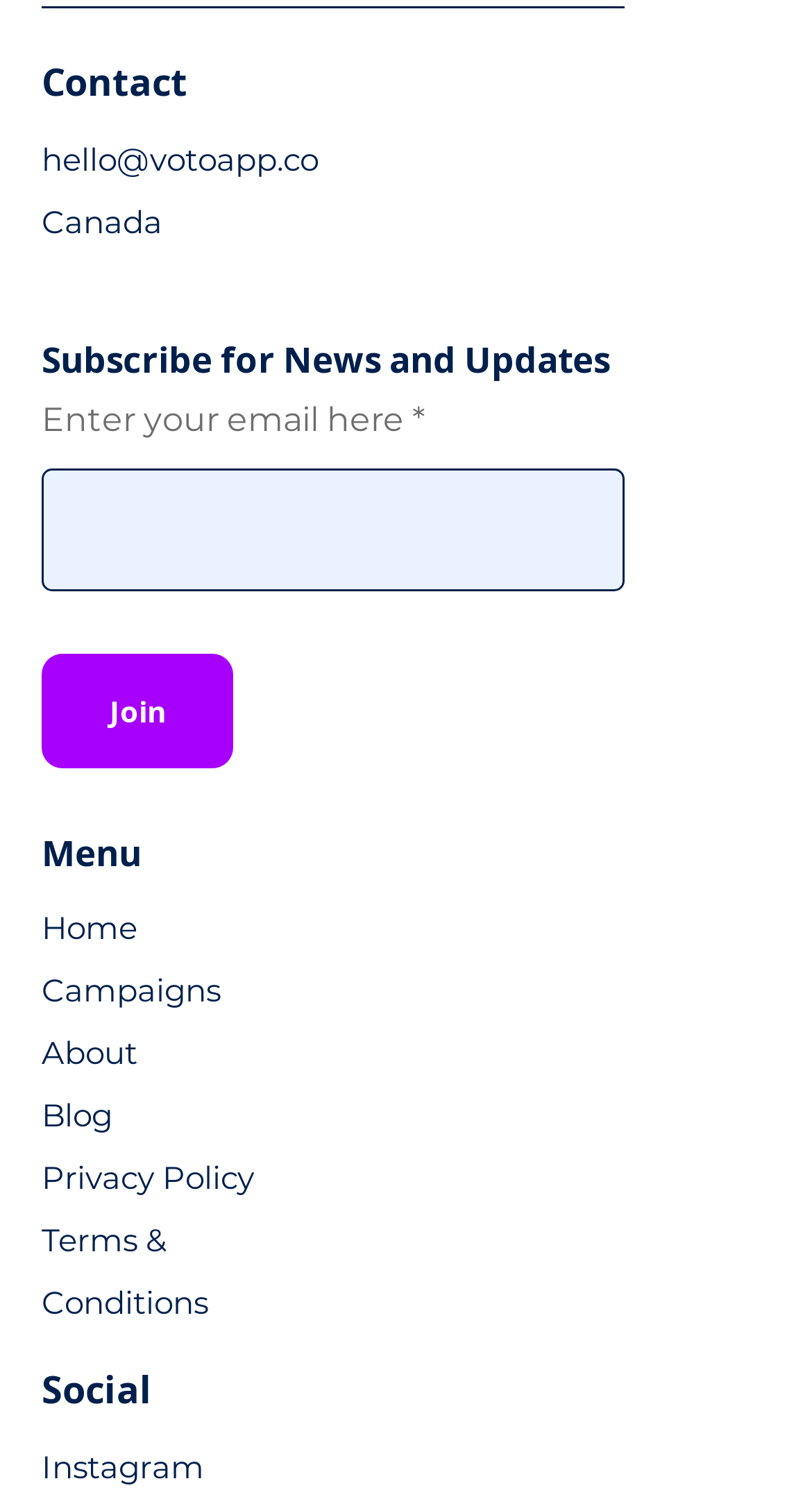Locate the bounding box coordinates of the element that should be clicked to execute the following instruction: "Visit the Instagram page".

[0.051, 0.967, 0.251, 0.994]